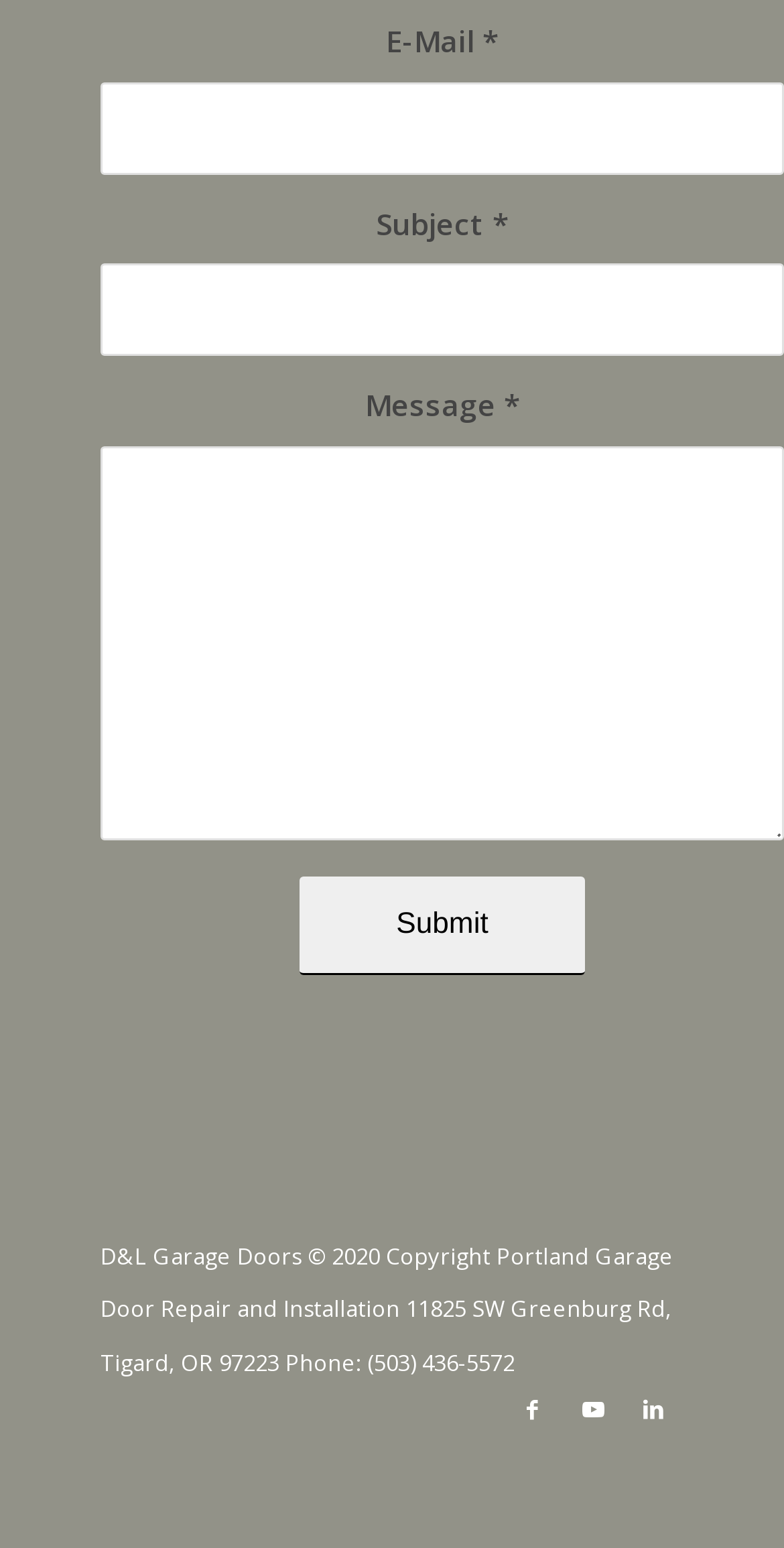Find the bounding box coordinates for the UI element whose description is: "parent_node: Message * name="avia_6_1"". The coordinates should be four float numbers between 0 and 1, in the format [left, top, right, bottom].

[0.128, 0.288, 1.0, 0.542]